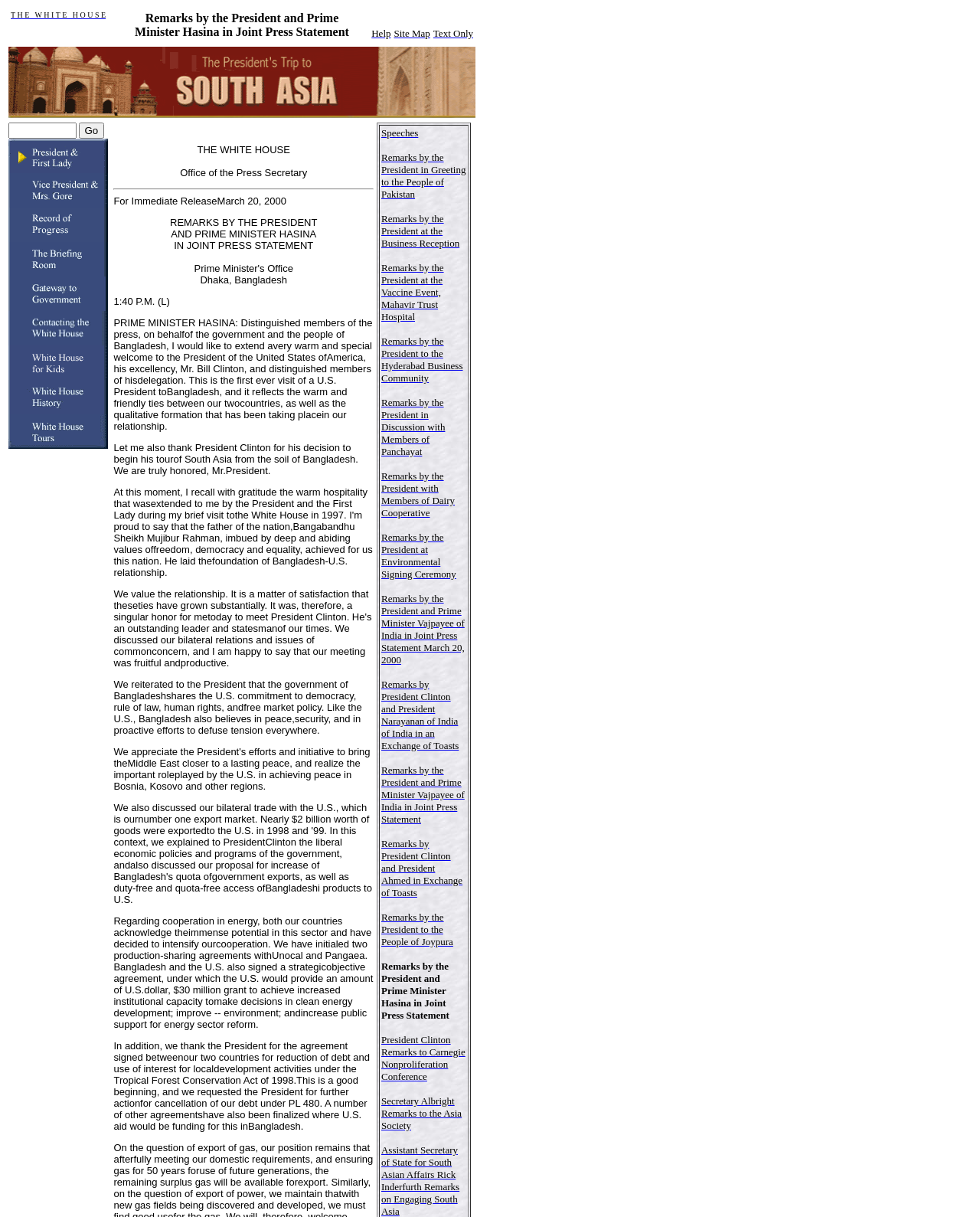Identify the bounding box for the described UI element: "name="m5"".

[0.009, 0.227, 0.11, 0.234]